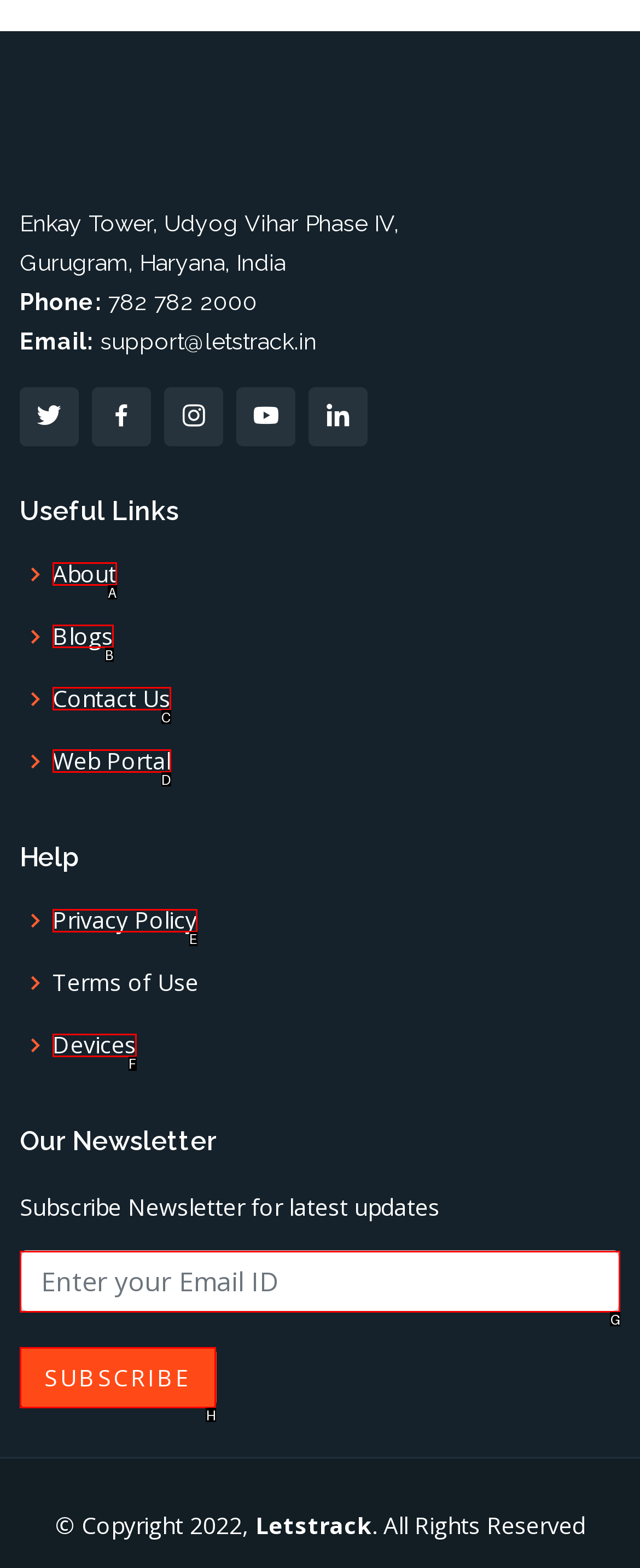Indicate which HTML element you need to click to complete the task: Enter your Email ID. Provide the letter of the selected option directly.

G